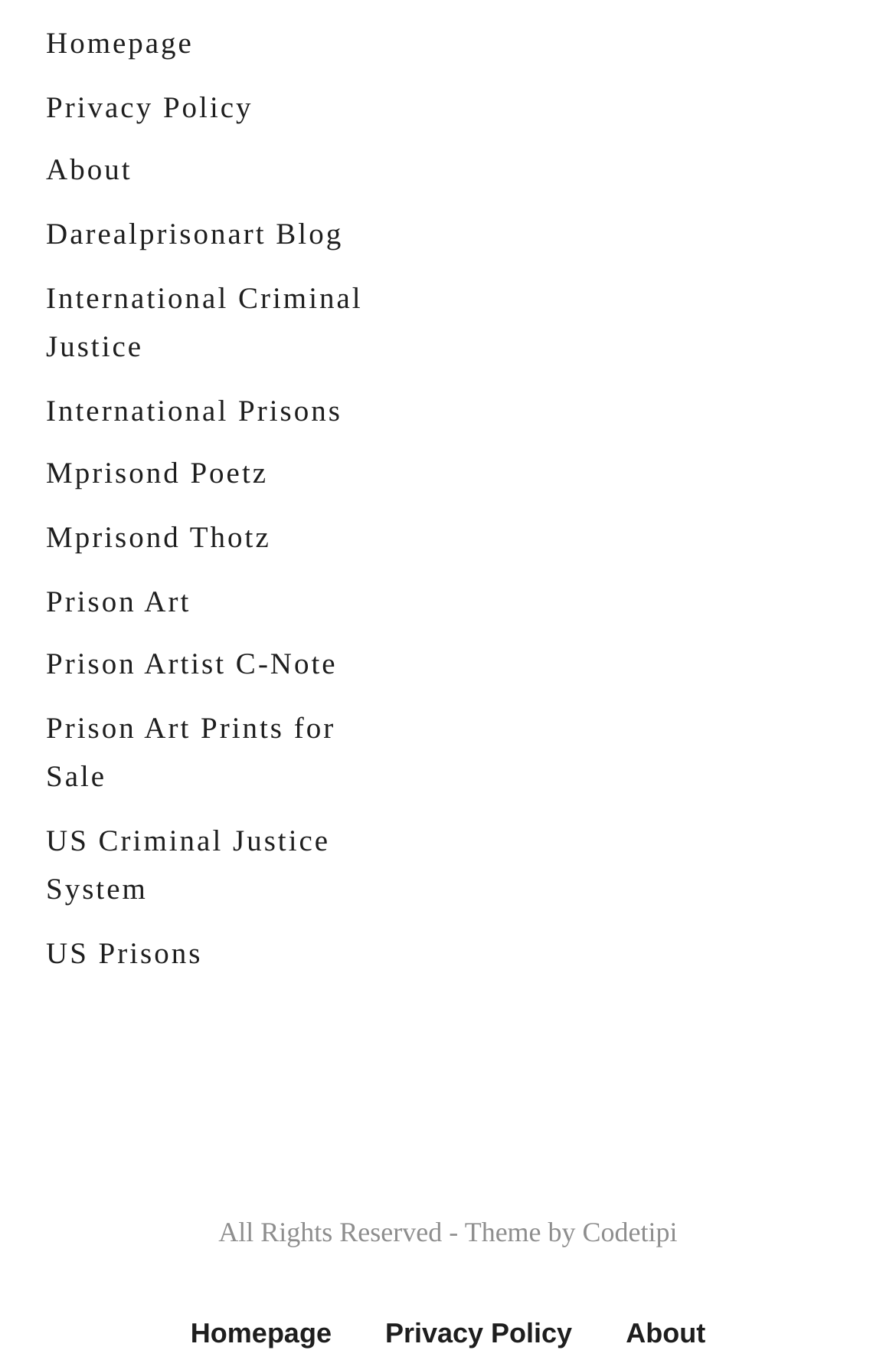Please reply with a single word or brief phrase to the question: 
What is the original publication site of the post?

this site